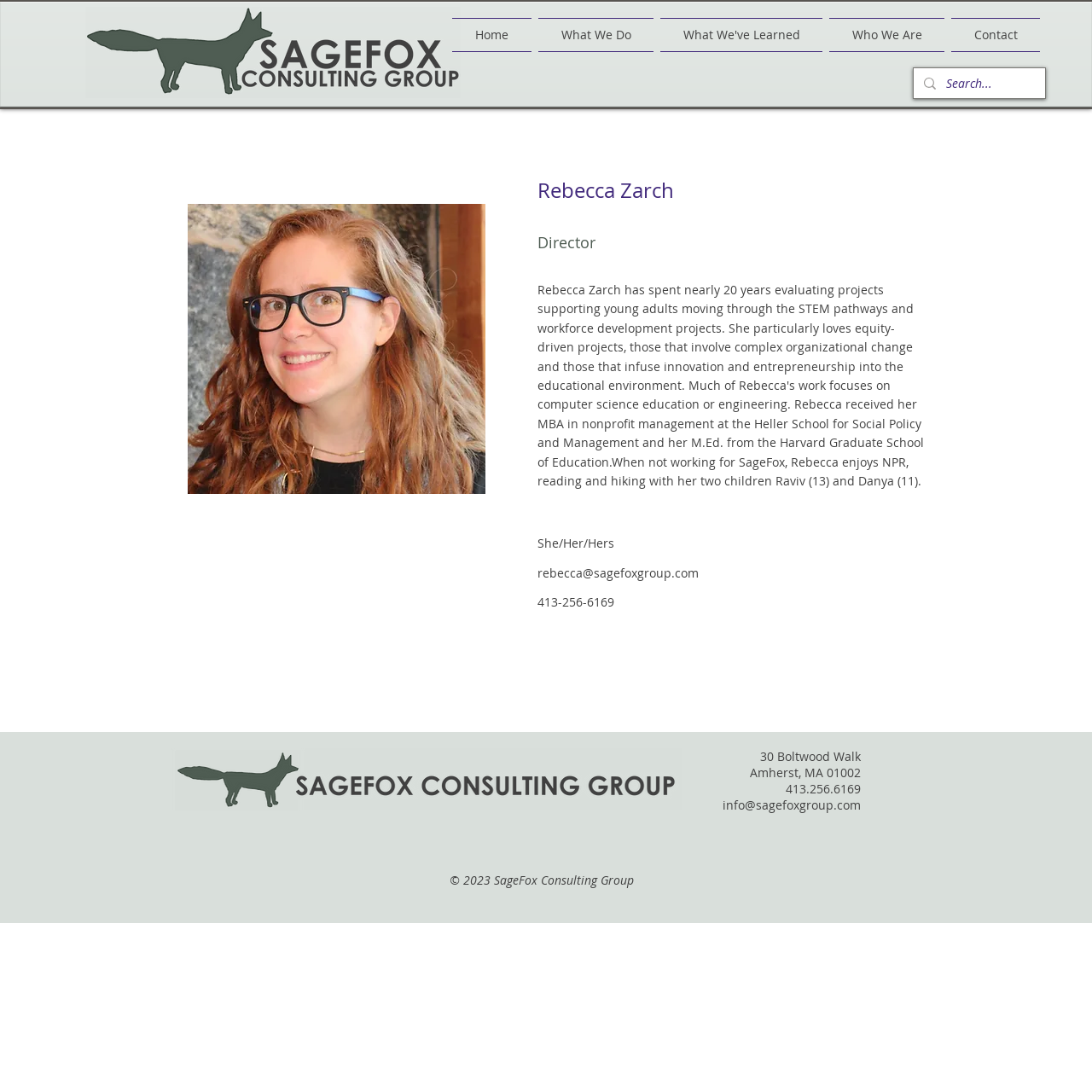Provide your answer in a single word or phrase: 
What is Rebecca Zarch's job title?

Director